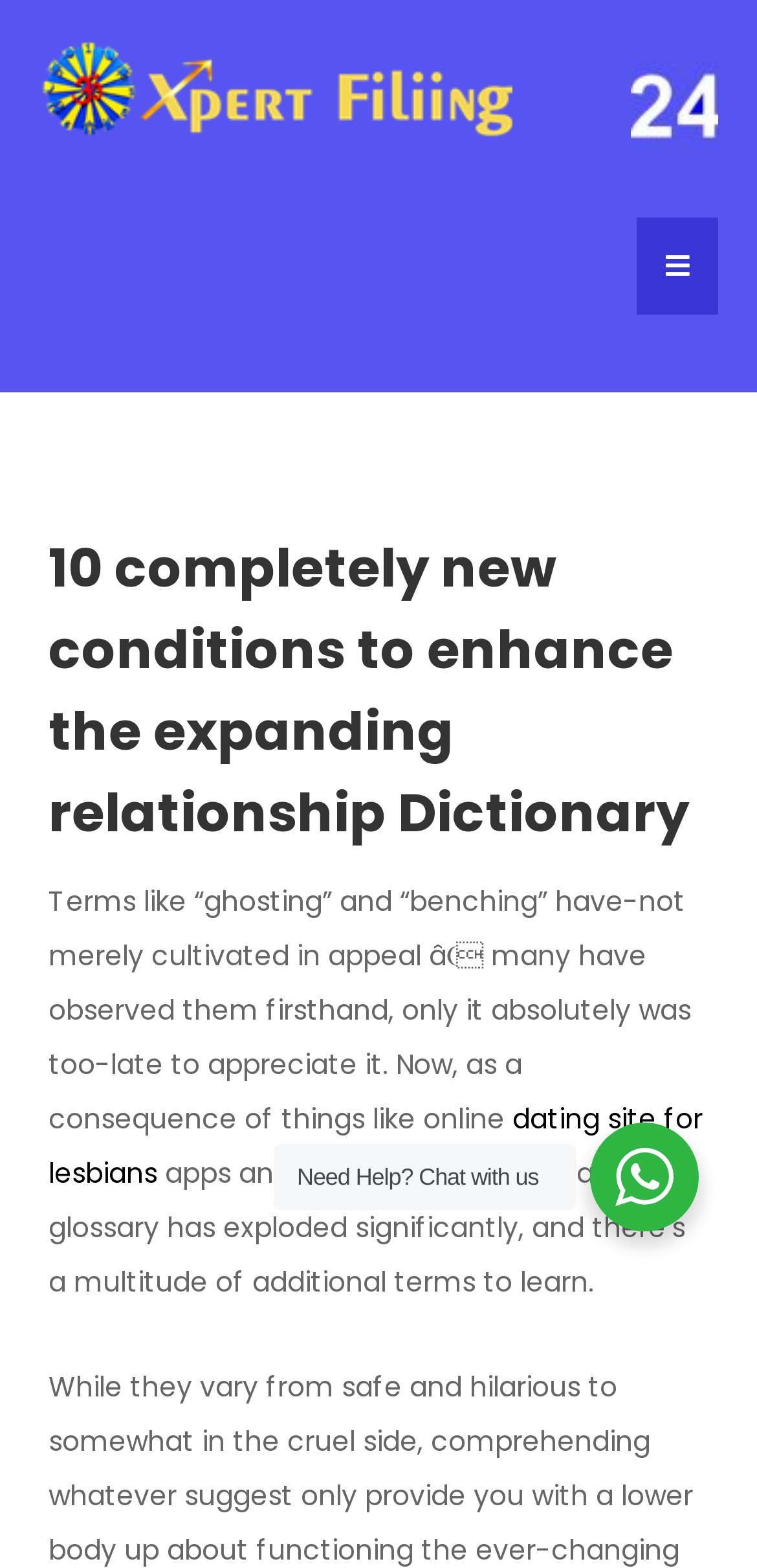Is there a logo on the webpage?
Using the details shown in the screenshot, provide a comprehensive answer to the question.

The presence of a logo can be determined by the existence of an image element with the description 'logo2' at the top of the webpage, which is a common location for logos.